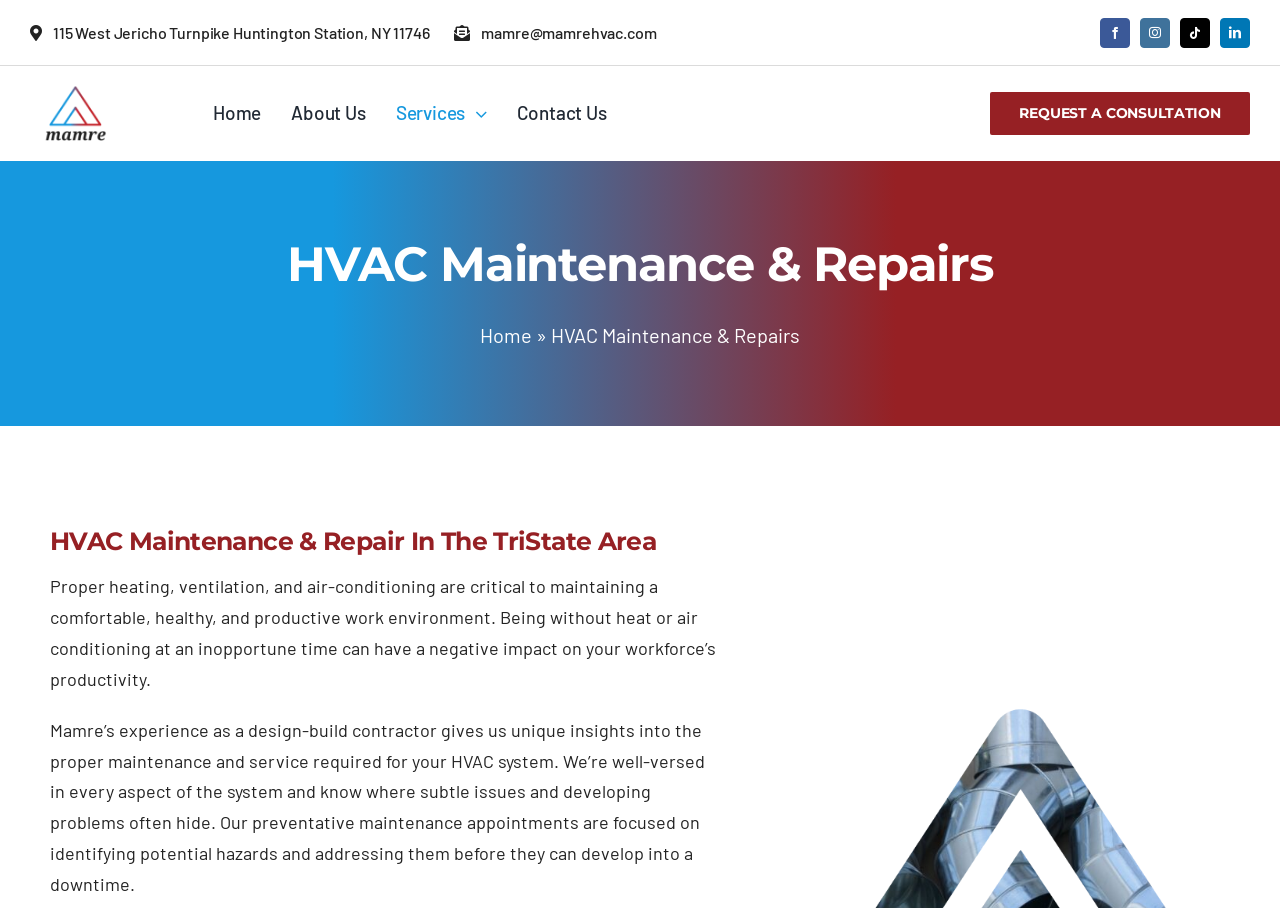What is the importance of proper HVAC maintenance?
Answer the question using a single word or phrase, according to the image.

To maintain a comfortable, healthy, and productive work environment